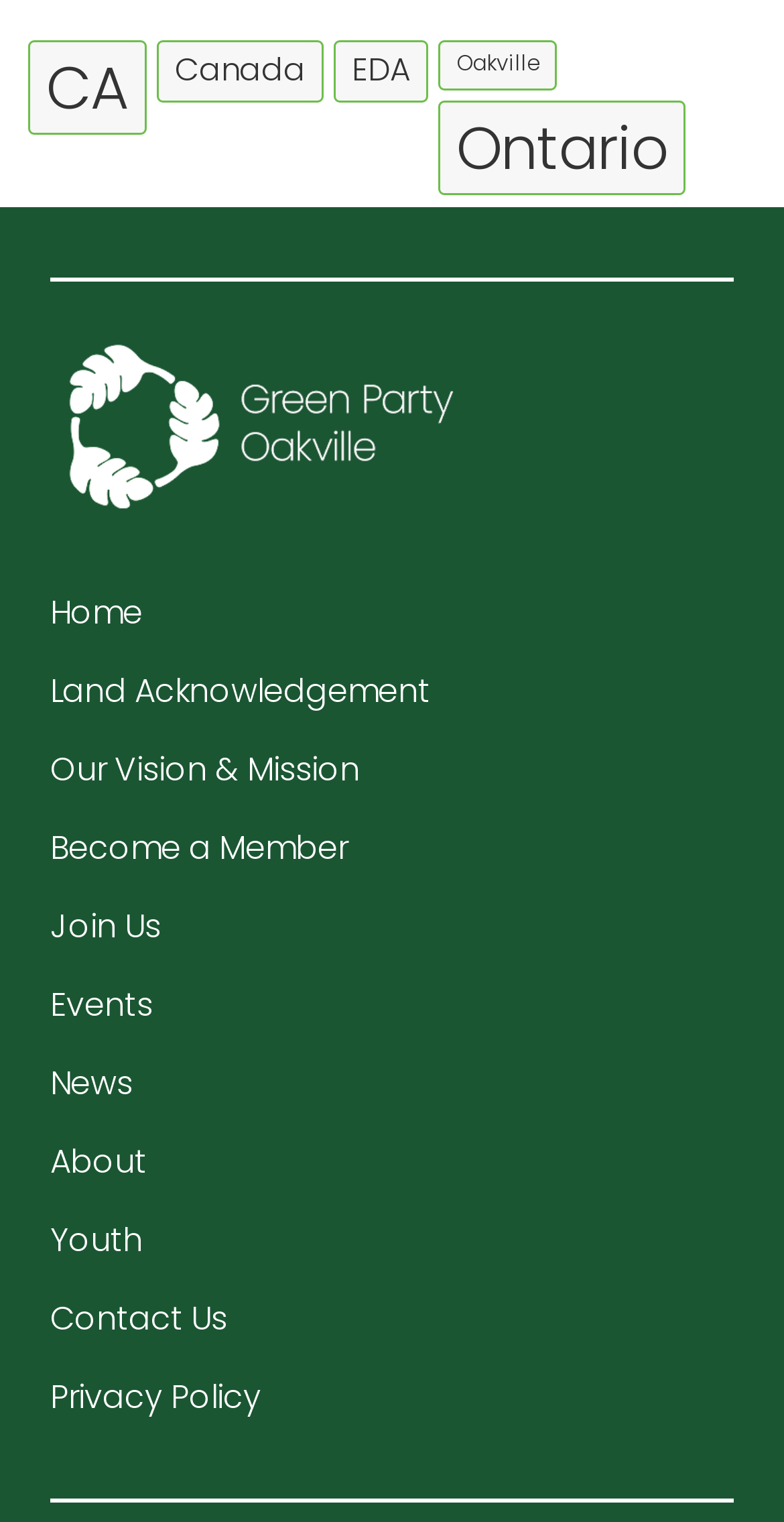Identify the bounding box coordinates for the element you need to click to achieve the following task: "Go to Home page". Provide the bounding box coordinates as four float numbers between 0 and 1, in the form [left, top, right, bottom].

[0.064, 0.376, 0.936, 0.429]